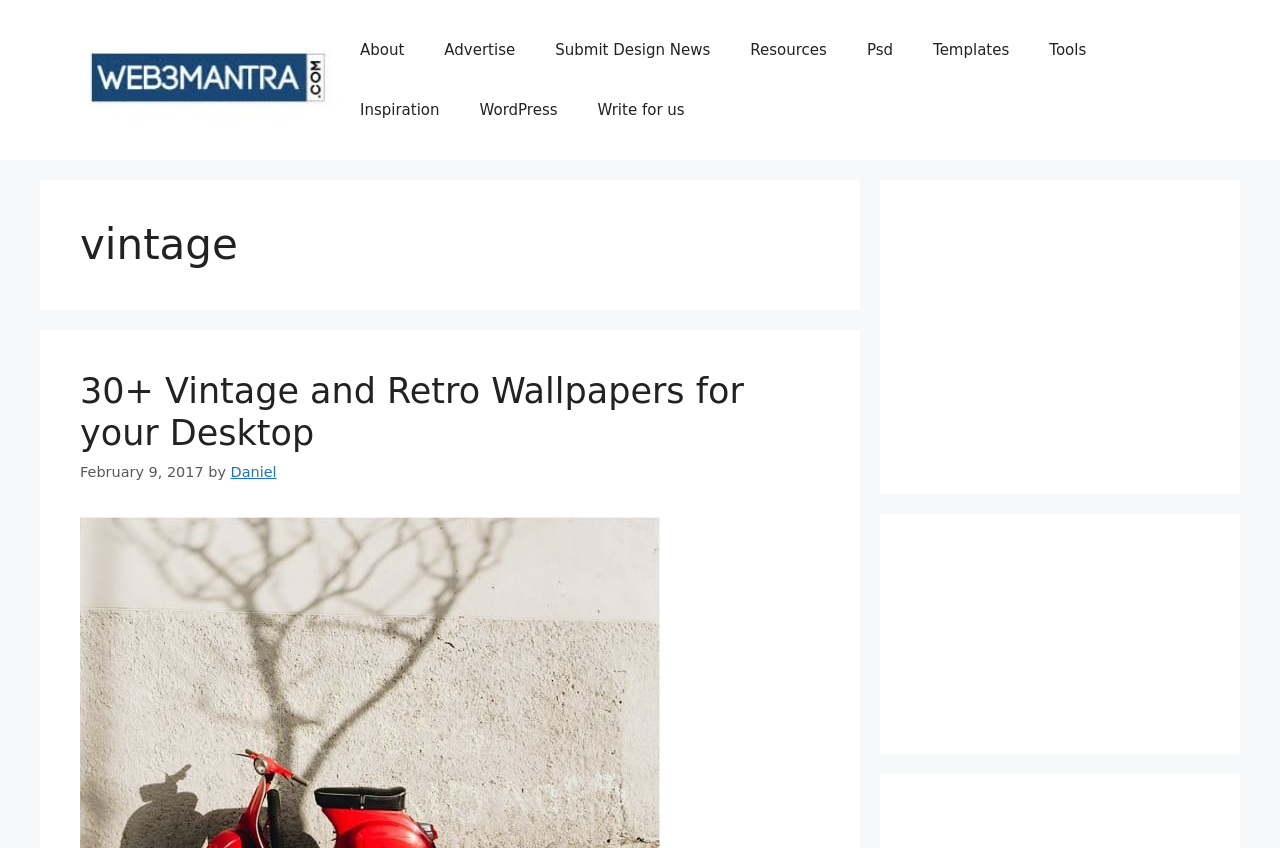Who is the author of this article?
Answer the question with detailed information derived from the image.

The text 'by Daniel' is present below the heading, indicating that Daniel is the author of this article.